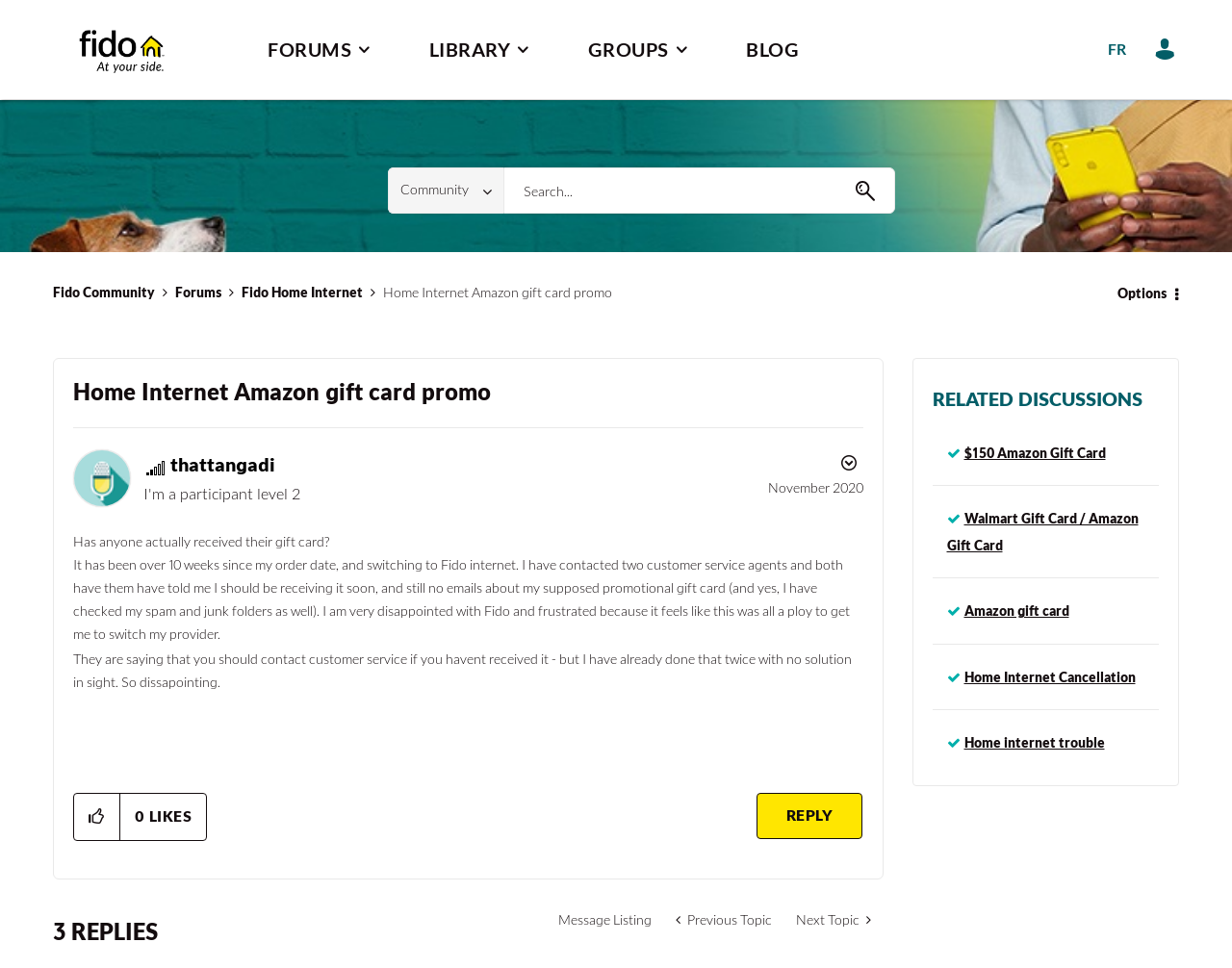Create a detailed summary of the webpage's content and design.

This webpage is a forum discussion page titled "Home Internet Amazon gift card promo" within the Fido Community Forums. At the top, there is a horizontal menu bar with options for FORUMS, LIBRARY, GROUPS, and BLOG. To the right of the menu bar, there is a link to switch the language to French (FR). Below the menu bar, there is a search bar with a combobox to select the search granularity and a "Go" button.

On the left side of the page, there is a navigation breadcrumbs section showing the path "Fido Community > Forums > Fido Home Internet > Home Internet Amazon gift card promo". Below the breadcrumbs, there is a heading "Home Internet Amazon gift card promo" followed by a user's profile picture and their username "thattangadi". The user's profile picture is accompanied by an image indicating their participant level.

The main content of the page is a discussion post with the title "Has anyone actually received their gift card?" followed by a lengthy text describing the user's experience with Fido internet and their disappointment with not receiving a promotional gift card. Below the post, there are several buttons and links, including a "Show post option menu" button, a "Like" button, and a "Reply" link.

To the right of the post, there is a section showing the total number of likes the post has received. Below the post, there are three replies from other users, each with their own text and buttons to like or reply to their comments.

At the bottom of the page, there are links to navigate to the previous or next topic, as well as a link to view the message listing. There is also a section titled "RELATED DISCUSSIONS" with several links to other related topics, each with a heading and an image indicating whether the topic is solved or not.